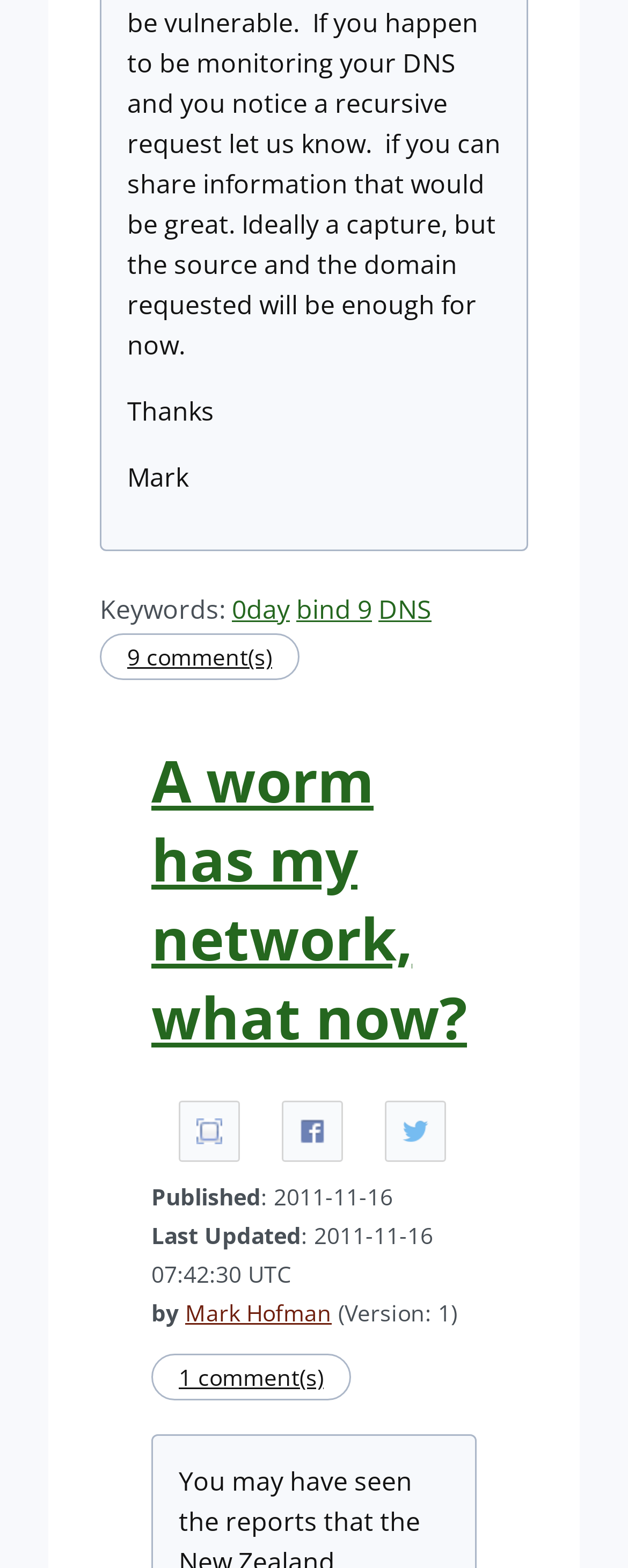Indicate the bounding box coordinates of the clickable region to achieve the following instruction: "Share the article on Facebook."

[0.449, 0.702, 0.546, 0.741]